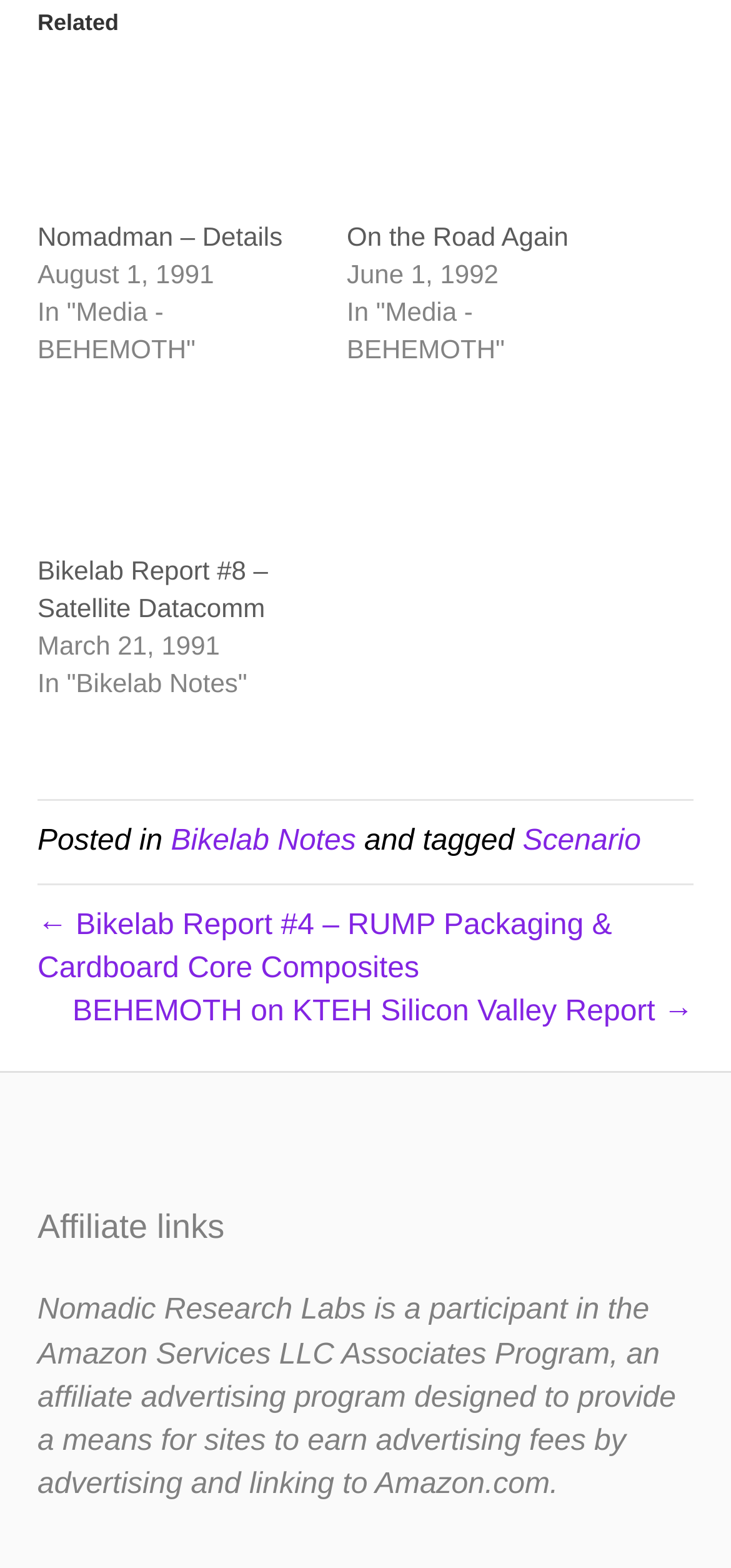What is the category of the article 'Bikelab Report #8 – Satellite Datacomm'?
Using the visual information, respond with a single word or phrase.

Bikelab Notes